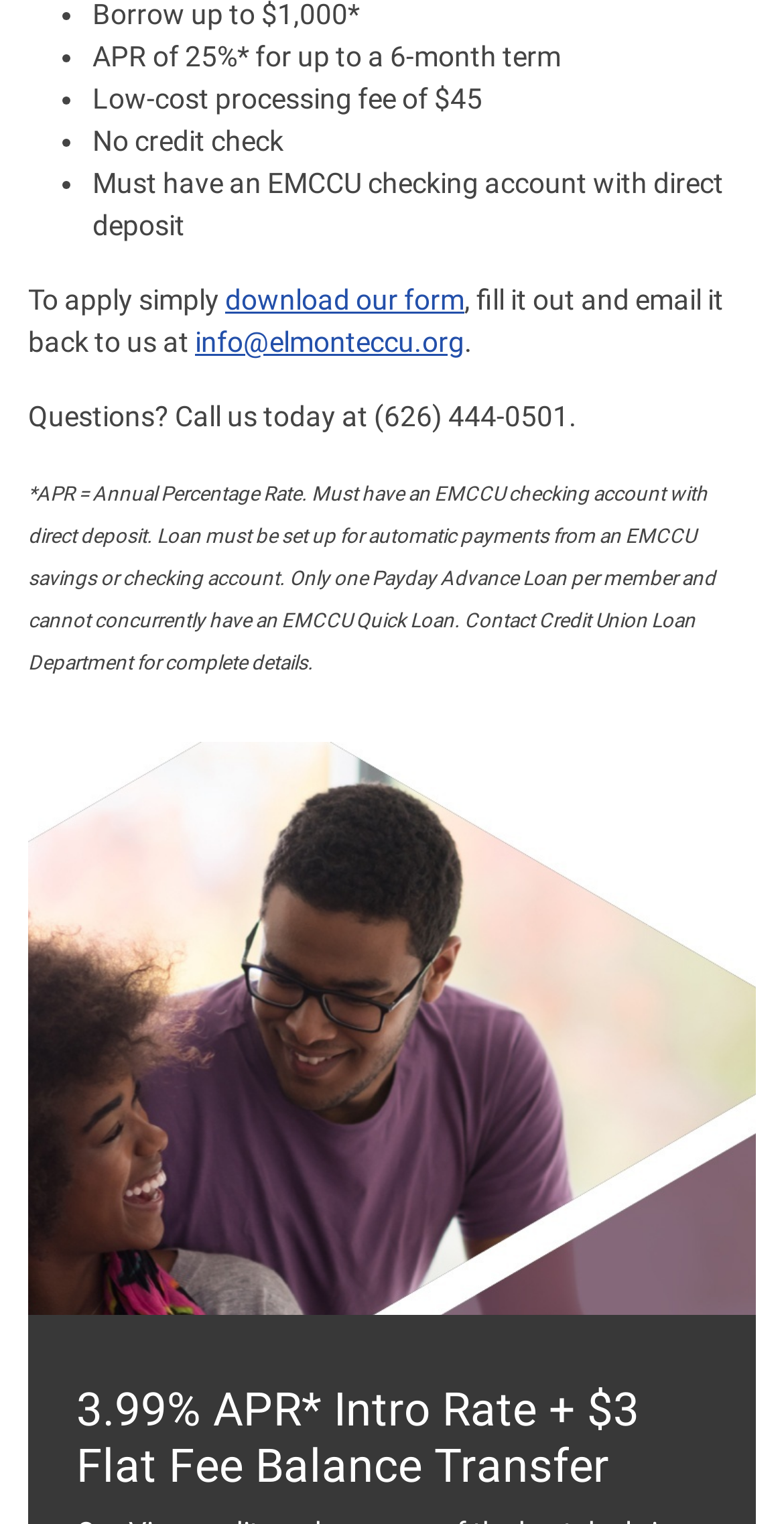With reference to the screenshot, provide a detailed response to the question below:
How can I contact the Credit Union Loan Department?

The contact information is mentioned at the bottom of the page as 'Questions? Call us today at (626) 444-0501'.